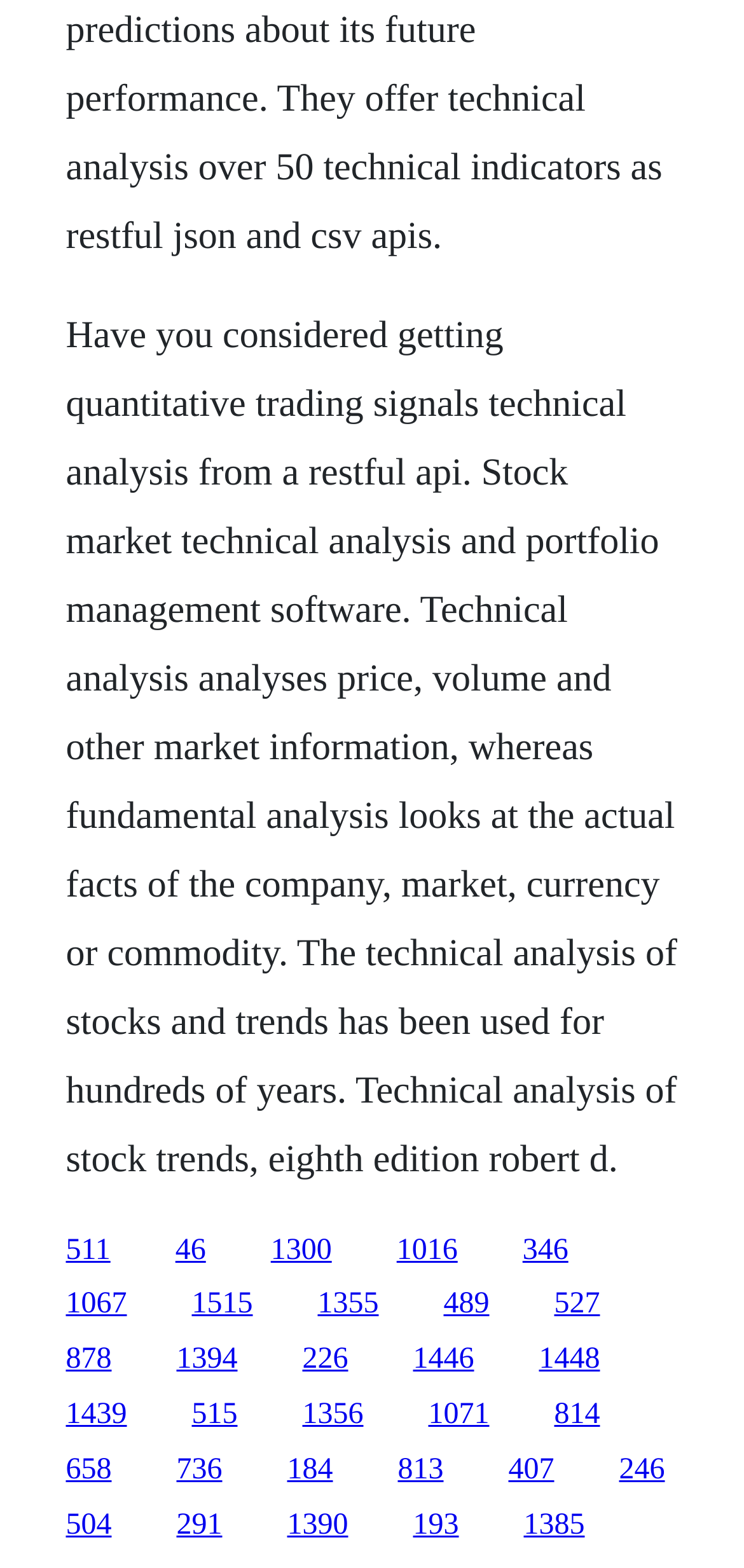Determine the bounding box coordinates of the clickable region to follow the instruction: "Visit the page about technical analysis of stock trends".

[0.088, 0.2, 0.91, 0.753]